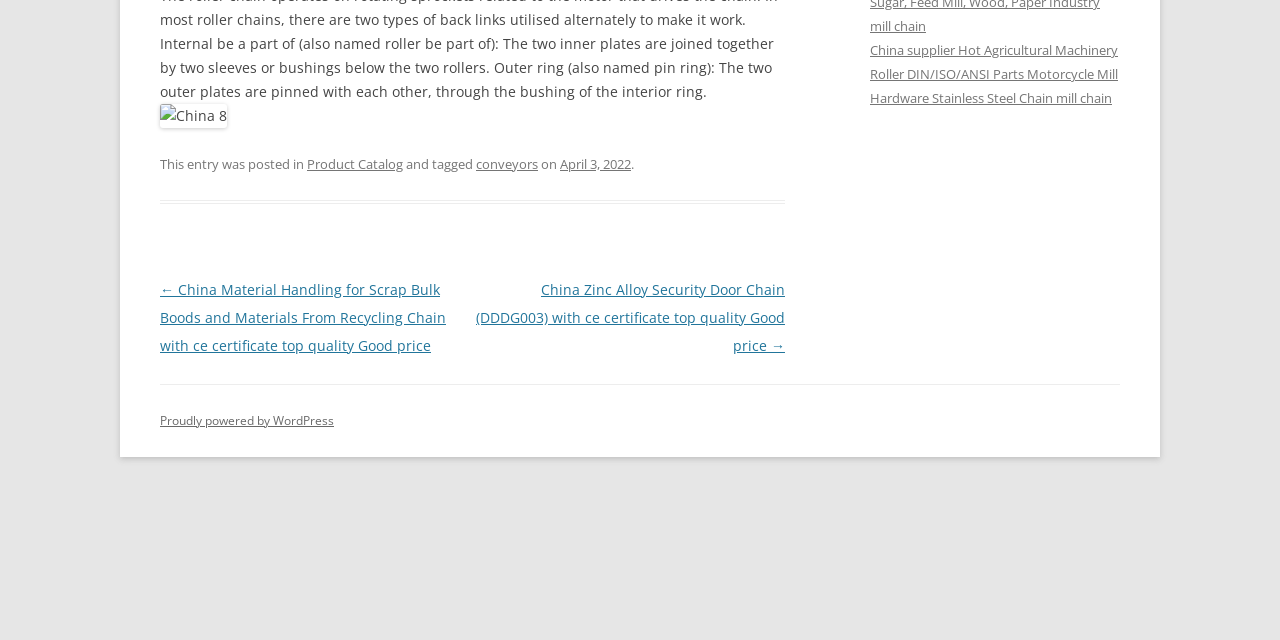Based on the provided description, "Proudly powered by WordPress", find the bounding box of the corresponding UI element in the screenshot.

[0.125, 0.644, 0.261, 0.67]